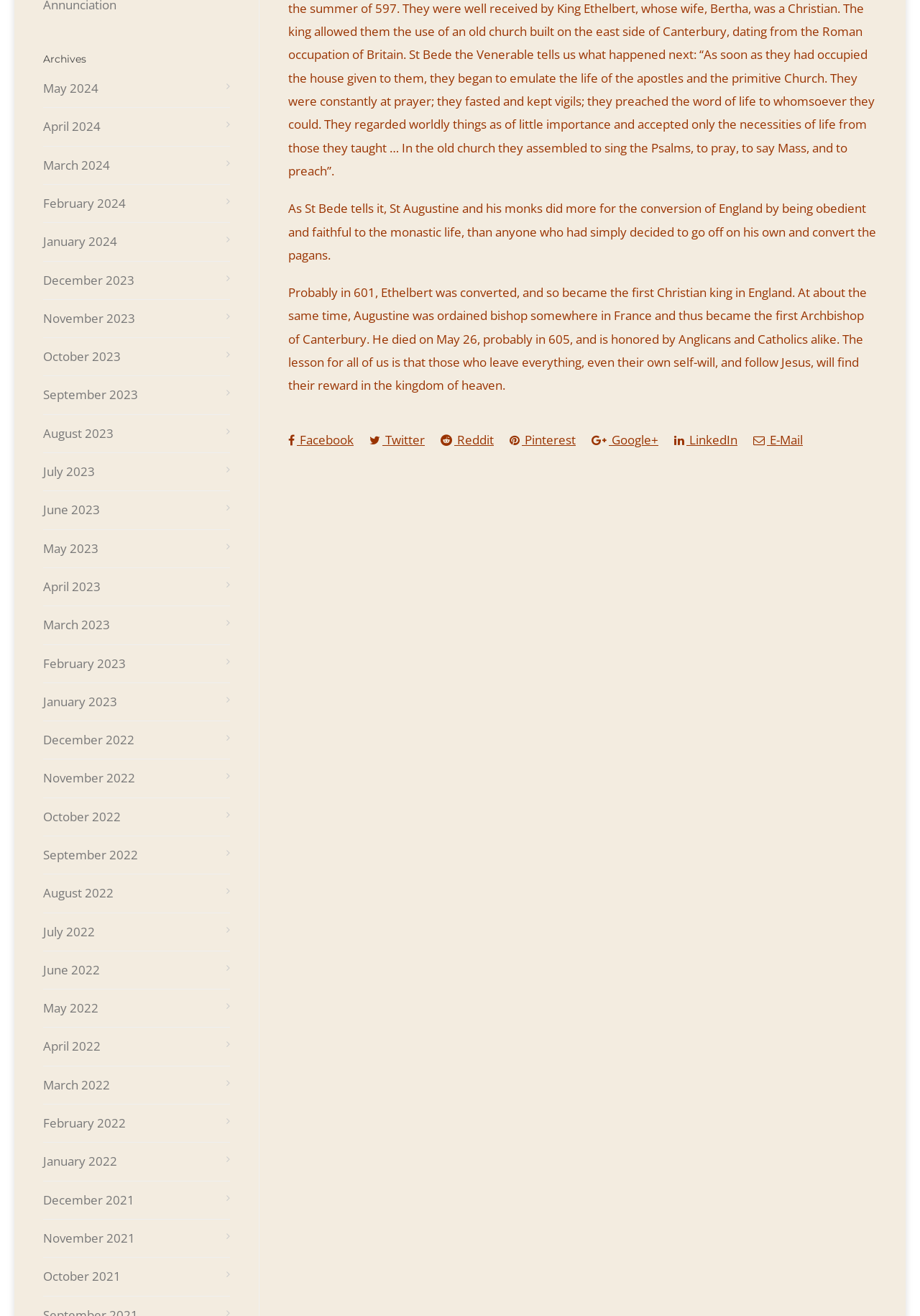Determine the bounding box coordinates for the clickable element to execute this instruction: "View archives for May 2024". Provide the coordinates as four float numbers between 0 and 1, i.e., [left, top, right, bottom].

[0.047, 0.058, 0.25, 0.076]